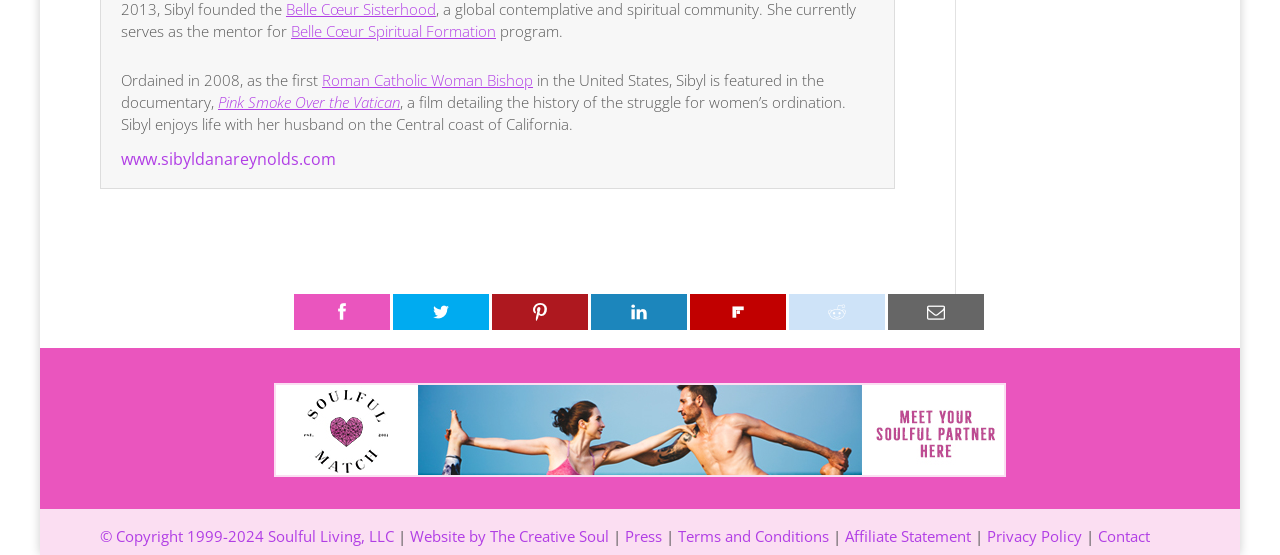Using the information in the image, could you please answer the following question in detail:
What is the purpose of the 'Meet Your Spiritually Conscious, Mindful, Yoga, Soulful Partner Here' link?

The link 'Meet Your Spiritually Conscious, Mindful, Yoga, Soulful Partner Here' is likely a call-to-action for users to find a partner who shares similar spiritual and mindful values, as suggested by the text and the image associated with the link.